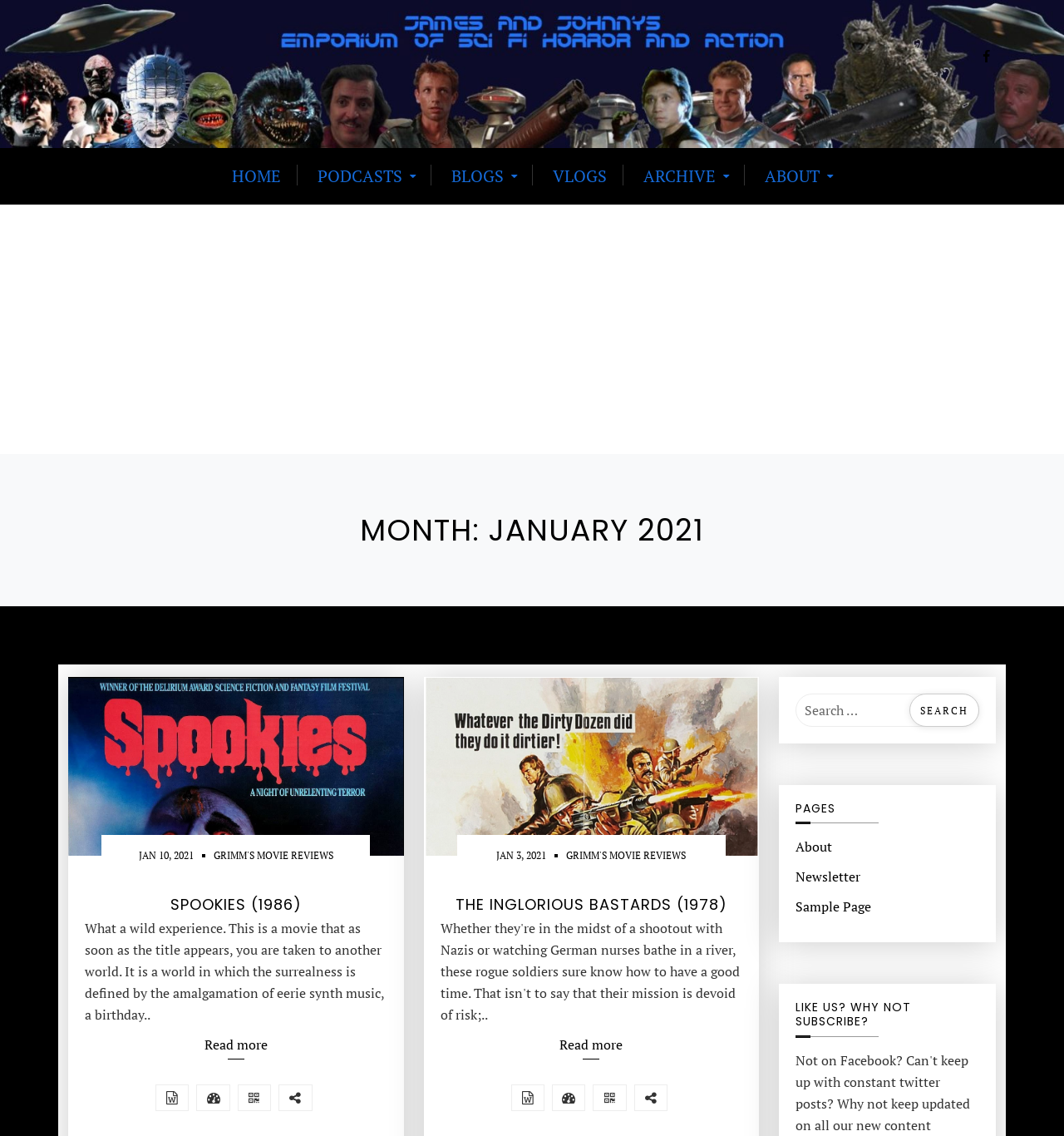Locate the bounding box of the UI element with the following description: "Read more".

[0.414, 0.91, 0.698, 0.929]